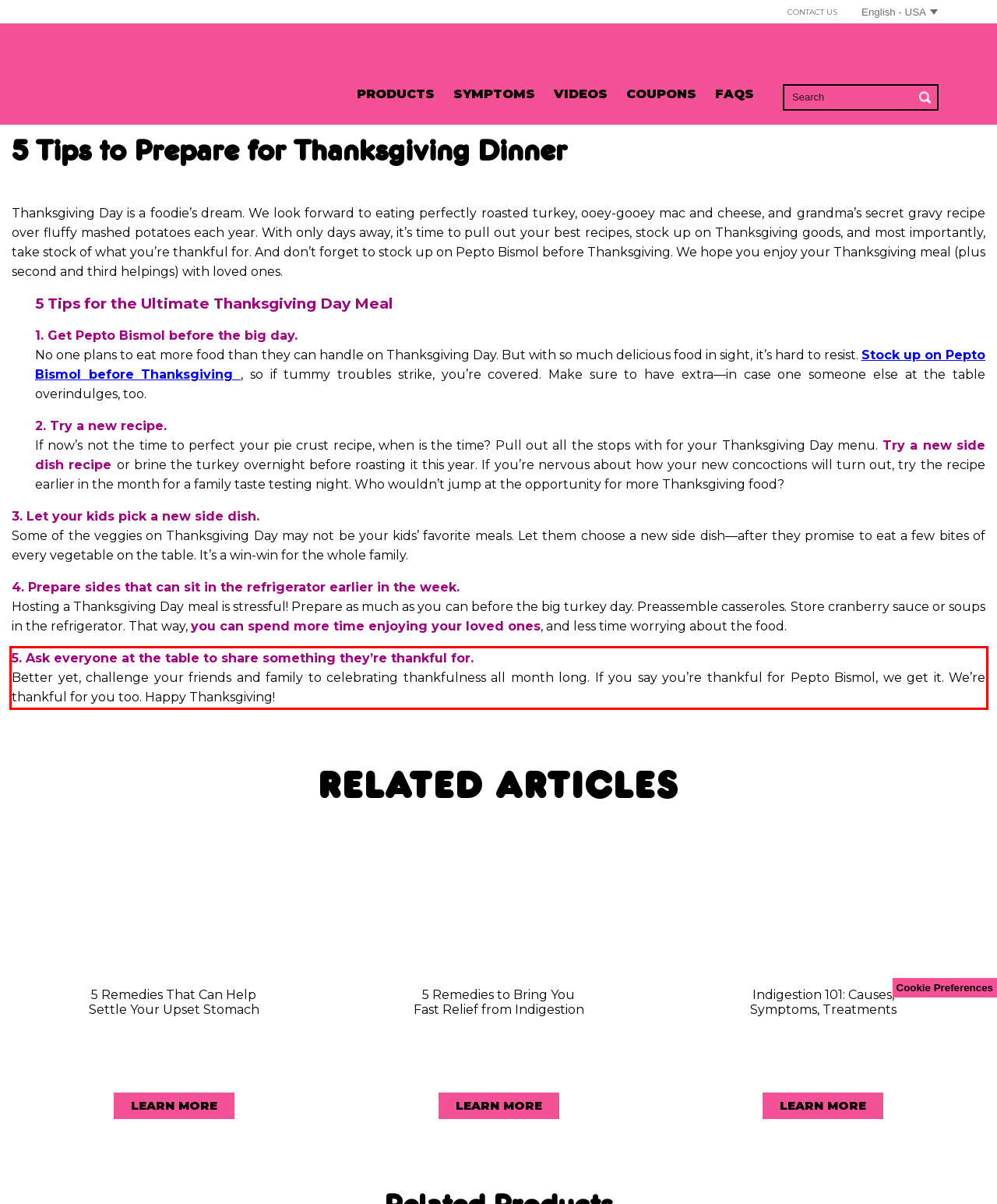Look at the provided screenshot of the webpage and perform OCR on the text within the red bounding box.

5. Ask everyone at the table to share something they’re thankful for. Better yet, challenge your friends and family to celebrating thankfulness all month long. If you say you’re thankful for Pepto Bismol, we get it. We’re thankful for you too. Happy Thanksgiving!